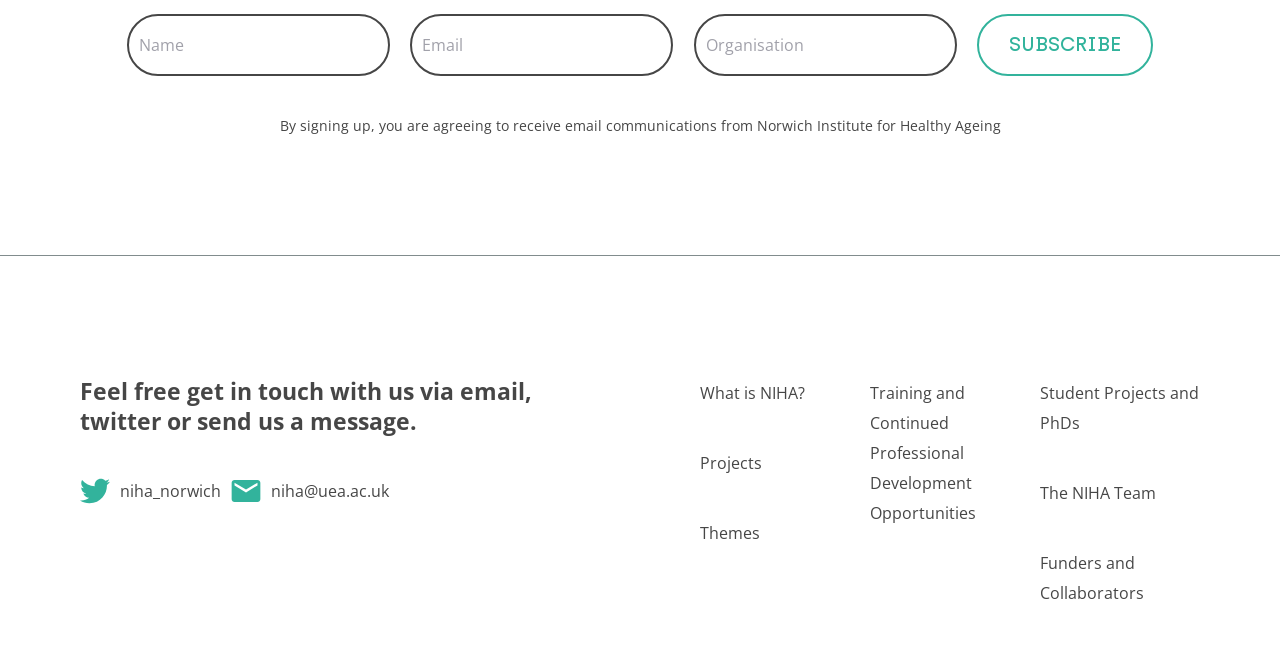Determine the bounding box coordinates of the target area to click to execute the following instruction: "Enter your name."

[0.099, 0.022, 0.304, 0.117]